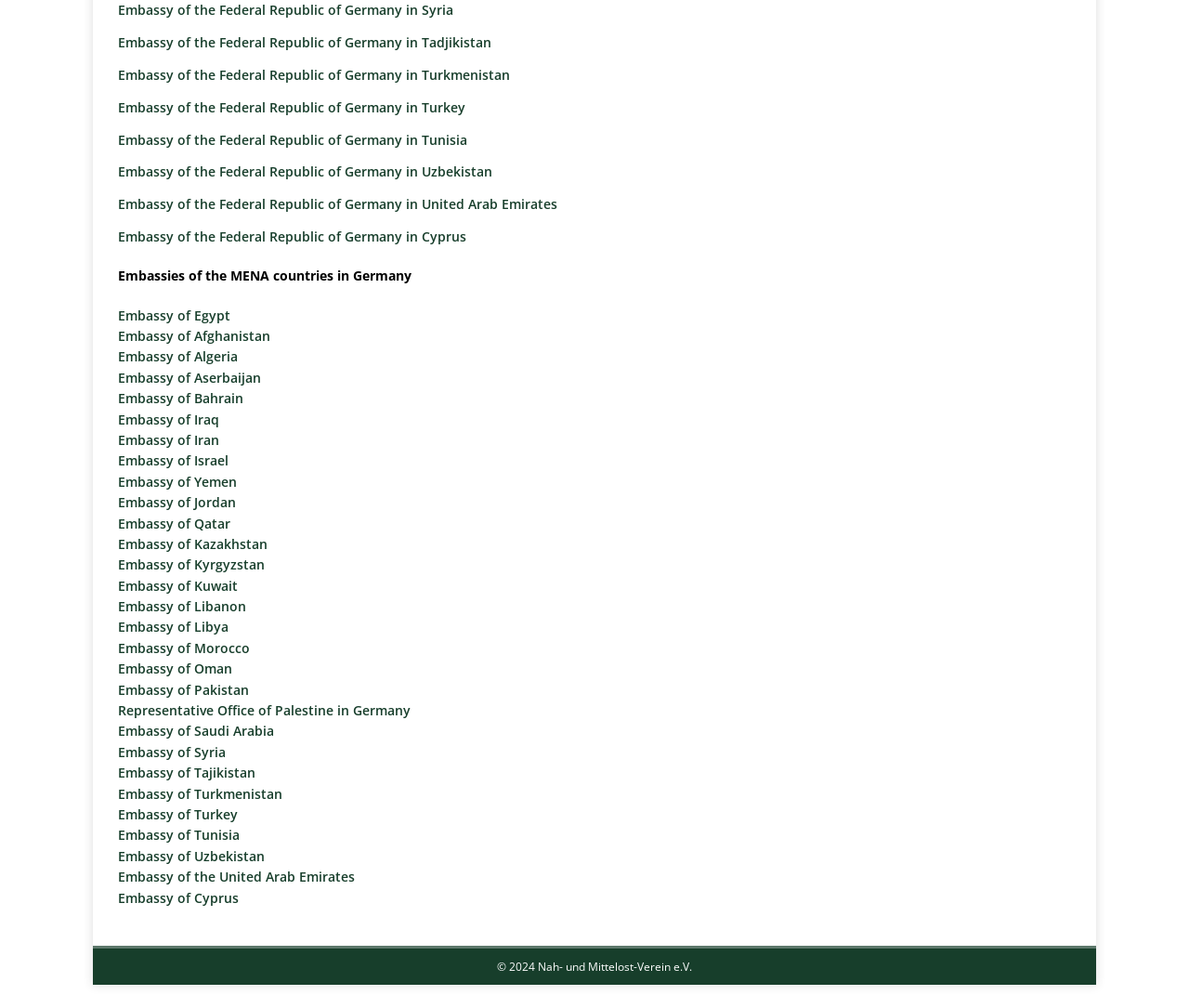Using the element description provided, determine the bounding box coordinates in the format (top-left x, top-left y, bottom-right x, bottom-right y). Ensure that all values are floating point numbers between 0 and 1. Element description: Embassy of Saudi Arabia

[0.099, 0.717, 0.23, 0.734]